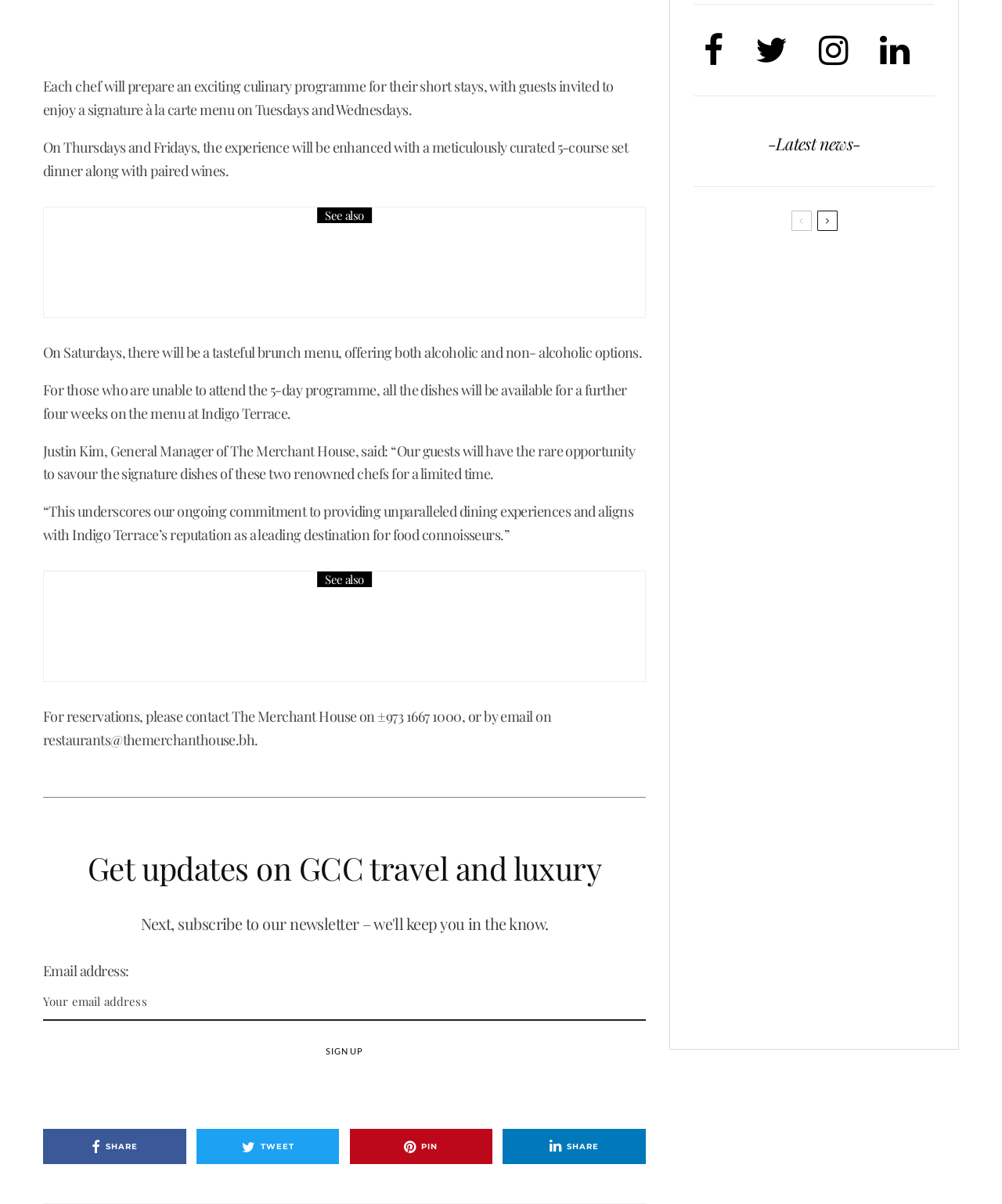What type of dinner is offered on Thursdays and Fridays?
Please provide a single word or phrase as your answer based on the screenshot.

5-course set dinner